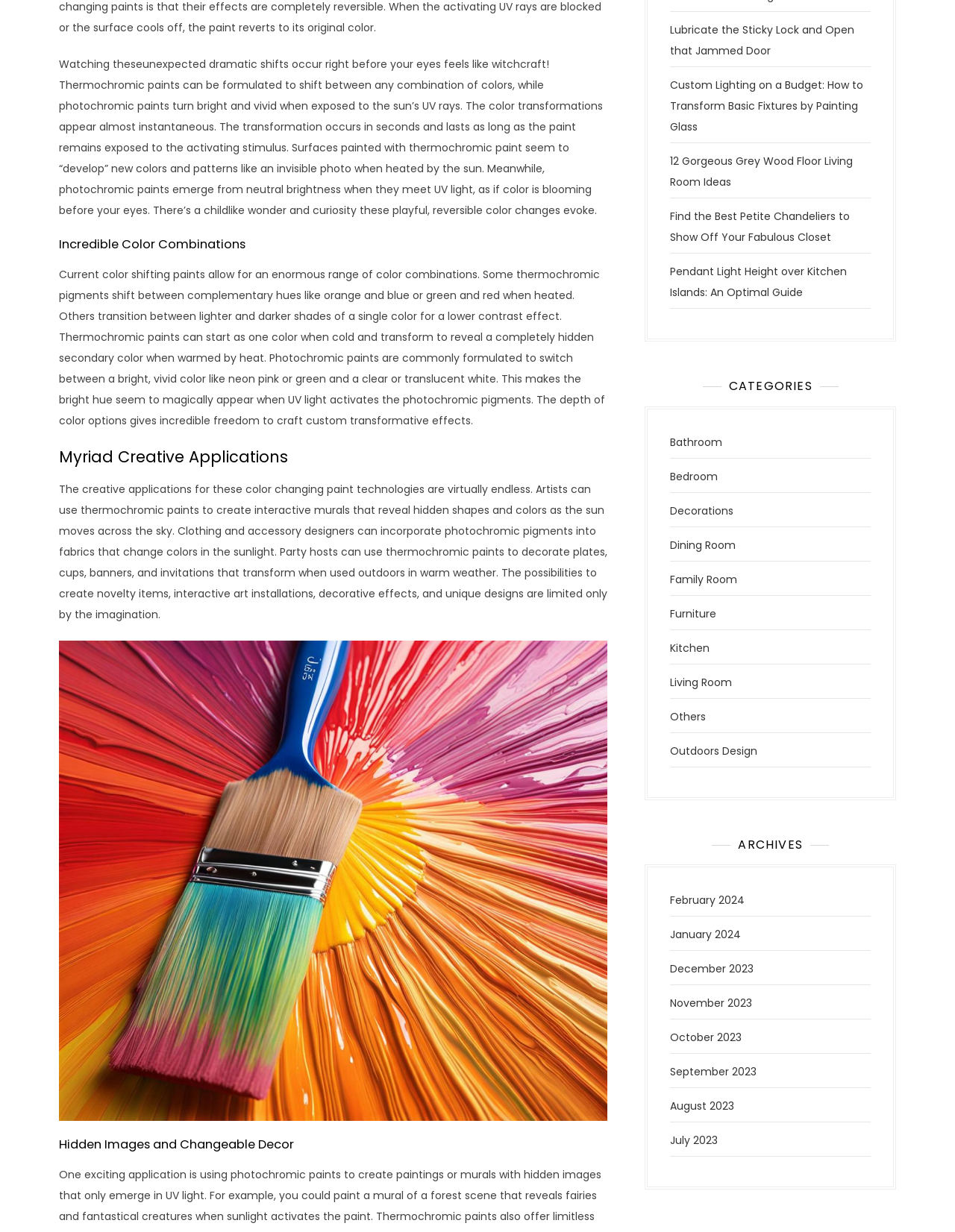Provide the bounding box coordinates of the UI element that matches the description: "February 2024".

[0.702, 0.725, 0.78, 0.737]